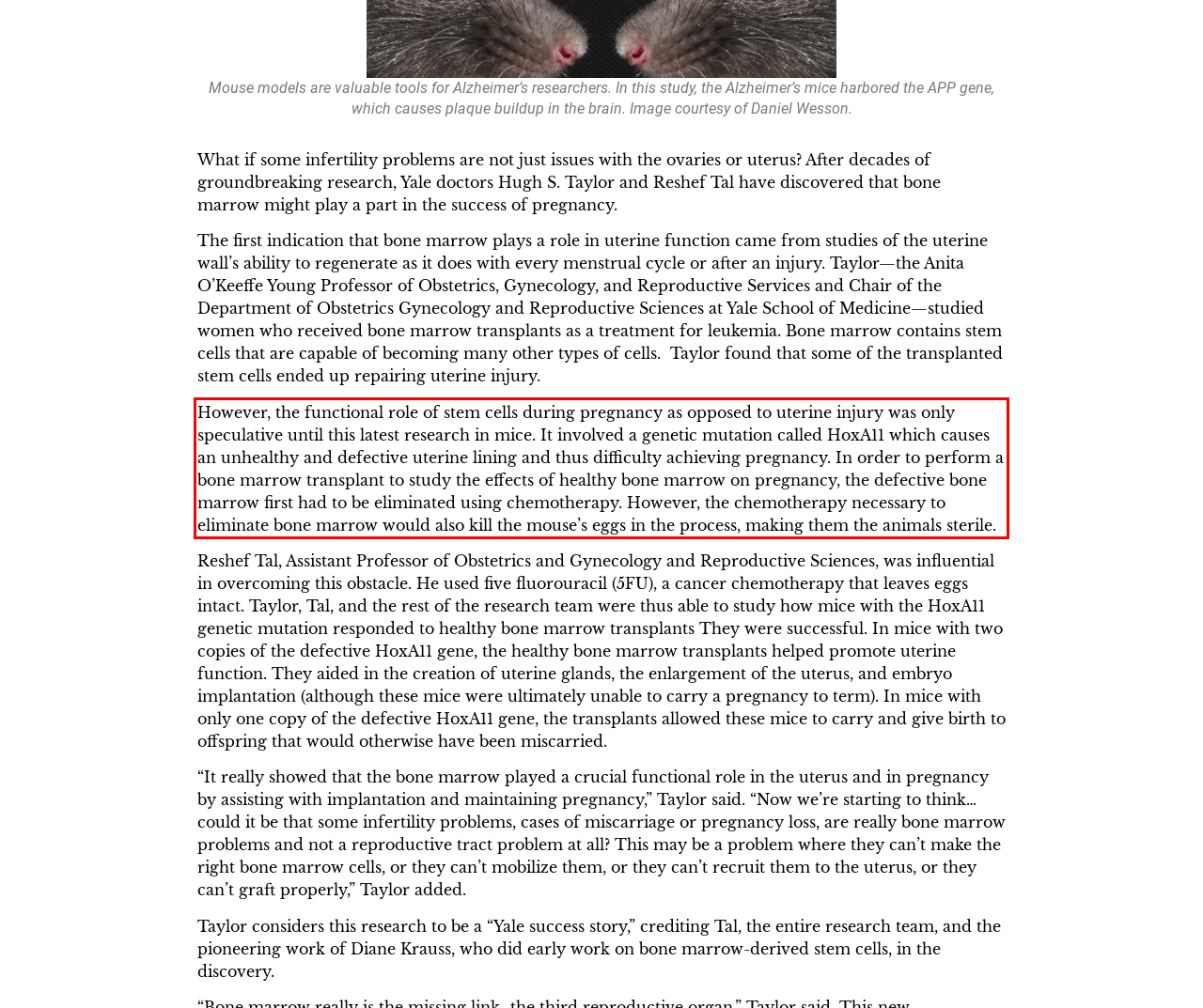Review the webpage screenshot provided, and perform OCR to extract the text from the red bounding box.

However, the functional role of stem cells during pregnancy as opposed to uterine injury was only speculative until this latest research in mice. It involved a genetic mutation called HoxA11 which causes an unhealthy and defective uterine lining and thus difficulty achieving pregnancy. In order to perform a bone marrow transplant to study the effects of healthy bone marrow on pregnancy, the defective bone marrow first had to be eliminated using chemotherapy. However, the chemotherapy necessary to eliminate bone marrow would also kill the mouse’s eggs in the process, making them the animals sterile.